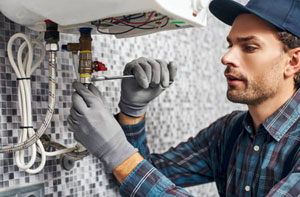Formulate a detailed description of the image content.

The image shows a skilled technician performing maintenance on a boiler system. Dressed in a plaid shirt and a cap, he is focused on adjusting the valves connected to the boiler, highlighting the precision required for such tasks. The background features a modern tiled wall, emphasizing the professional environment in which boiler repairs and servicing occur. This image encapsulates the importance of regular boiler servicing, which can prevent breakdowns, extend the lifespan of the appliance, and maximize energy efficiency, crucial for maintaining heating systems, especially during the colder months.